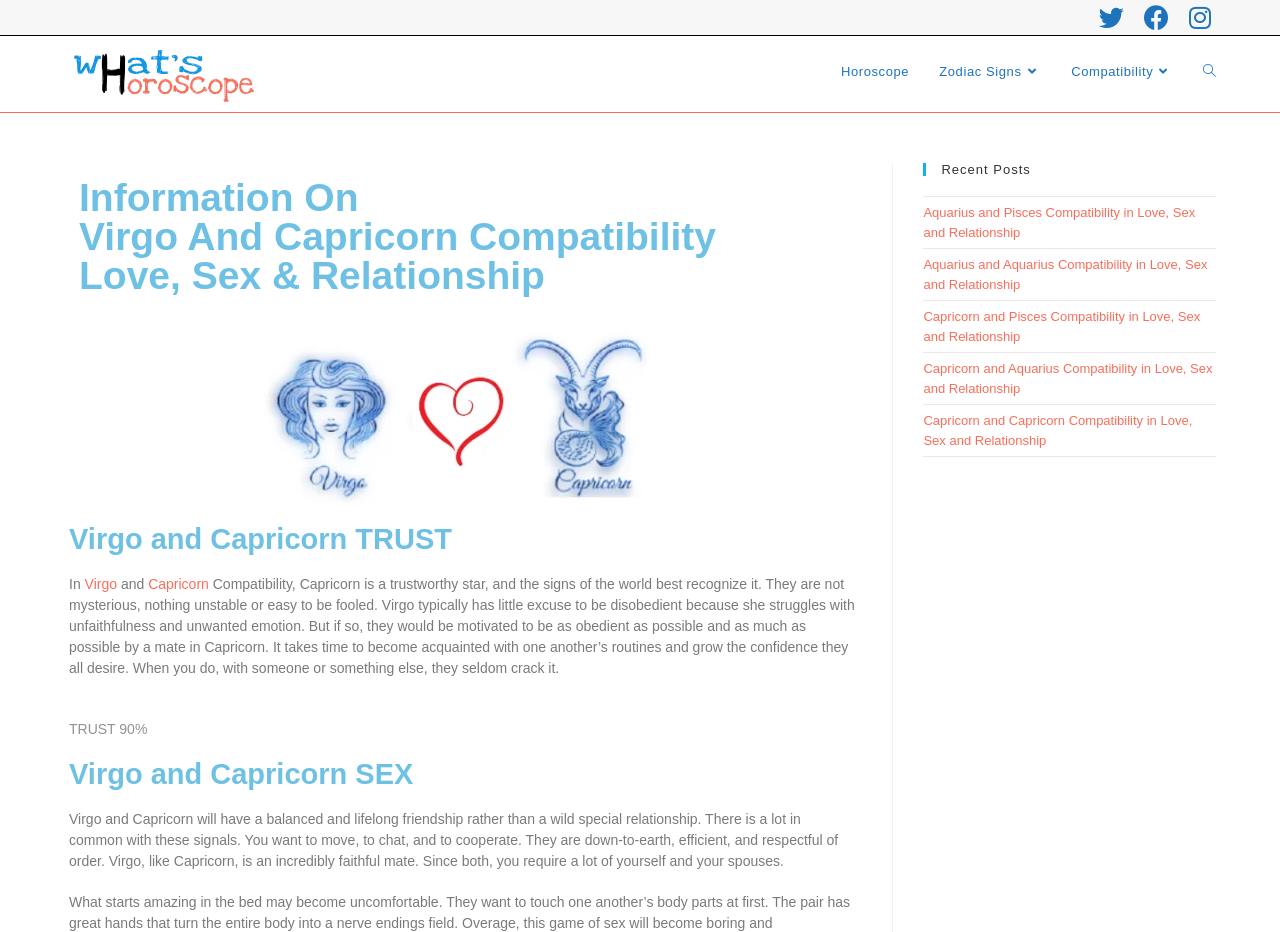Could you locate the bounding box coordinates for the section that should be clicked to accomplish this task: "Search for opinions".

None